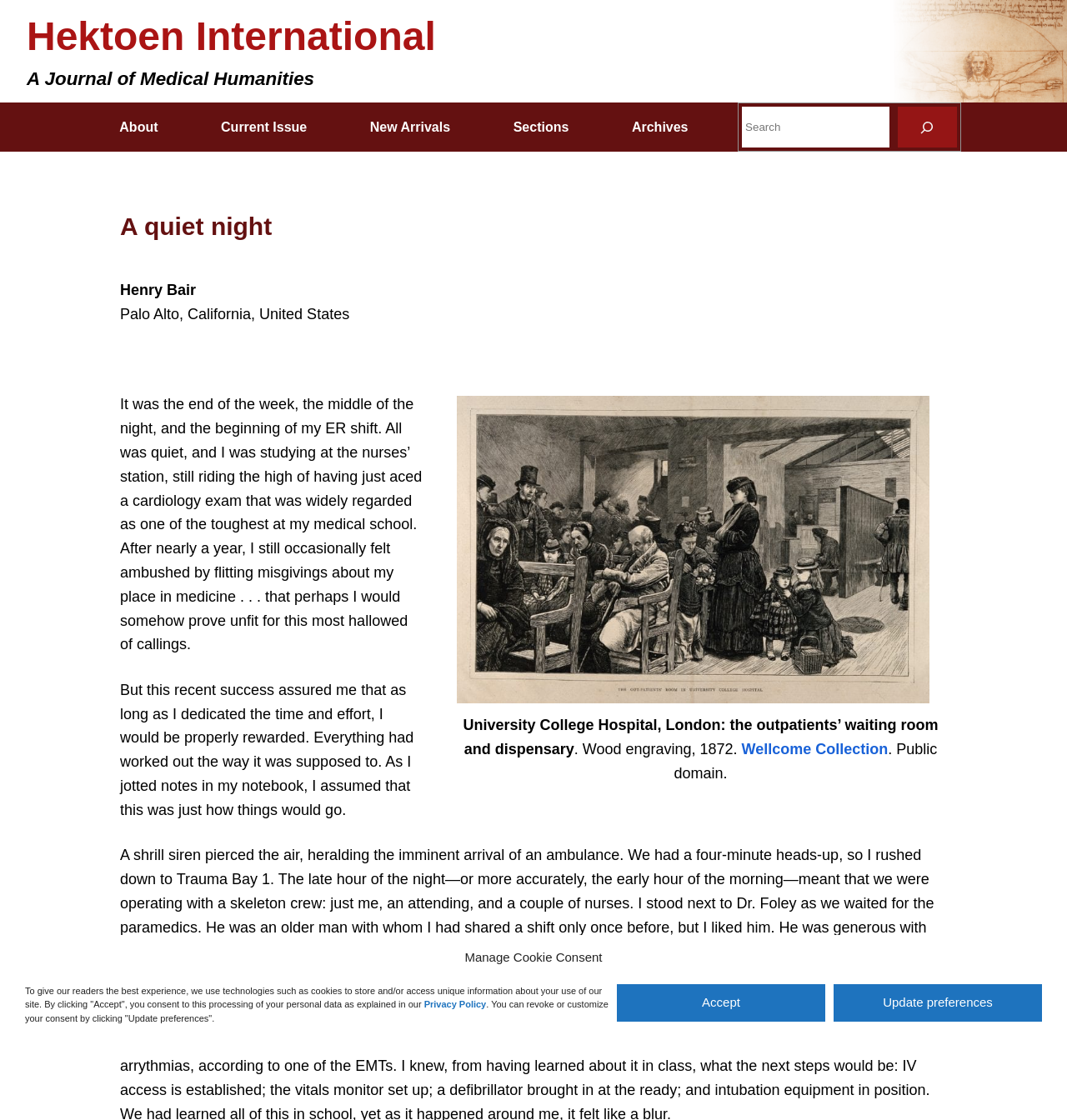Locate the coordinates of the bounding box for the clickable region that fulfills this instruction: "Visit the 'Current Issue' page".

[0.195, 0.098, 0.3, 0.129]